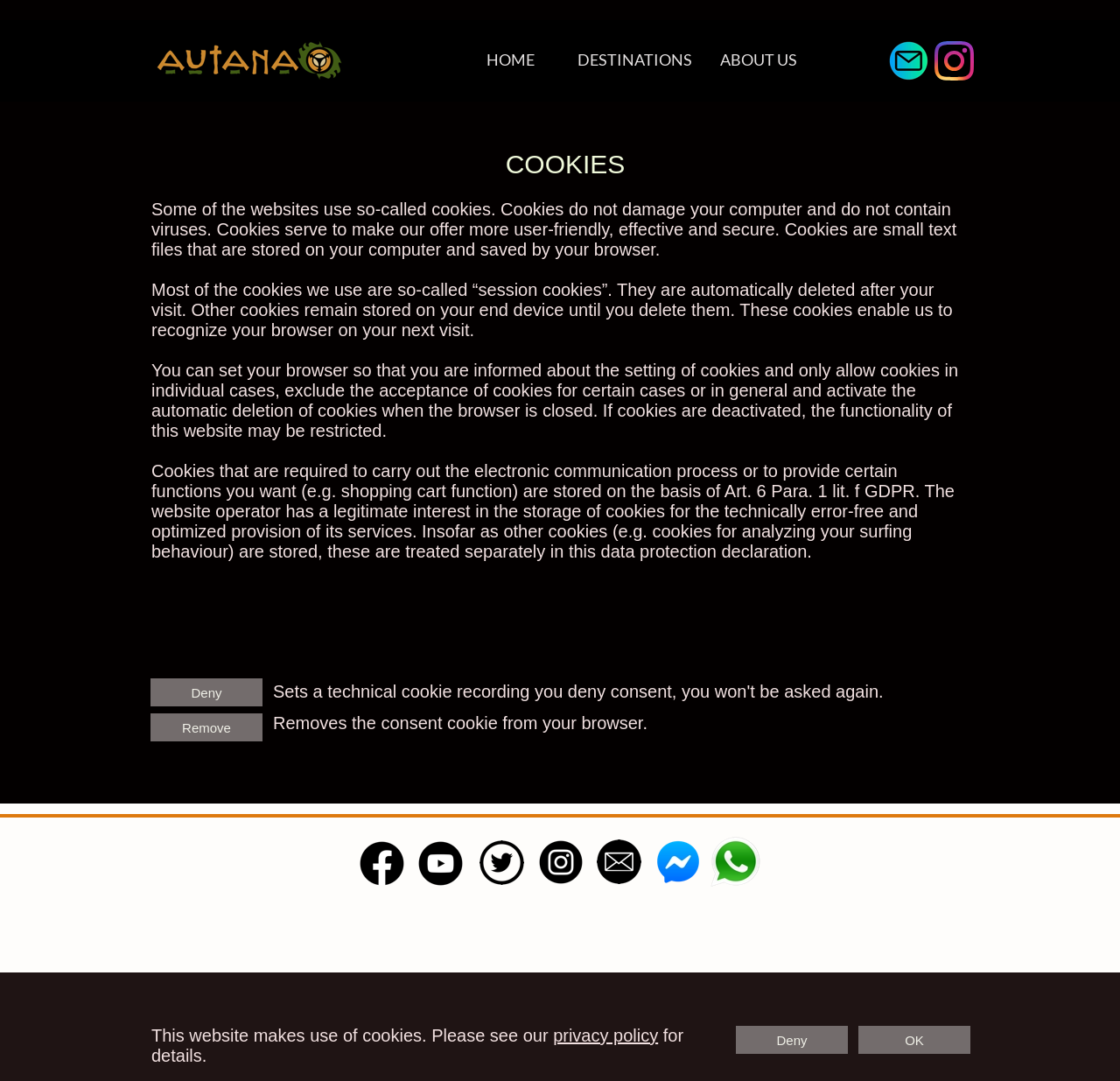Given the element description: "December 2023", predict the bounding box coordinates of this UI element. The coordinates must be four float numbers between 0 and 1, given as [left, top, right, bottom].

None